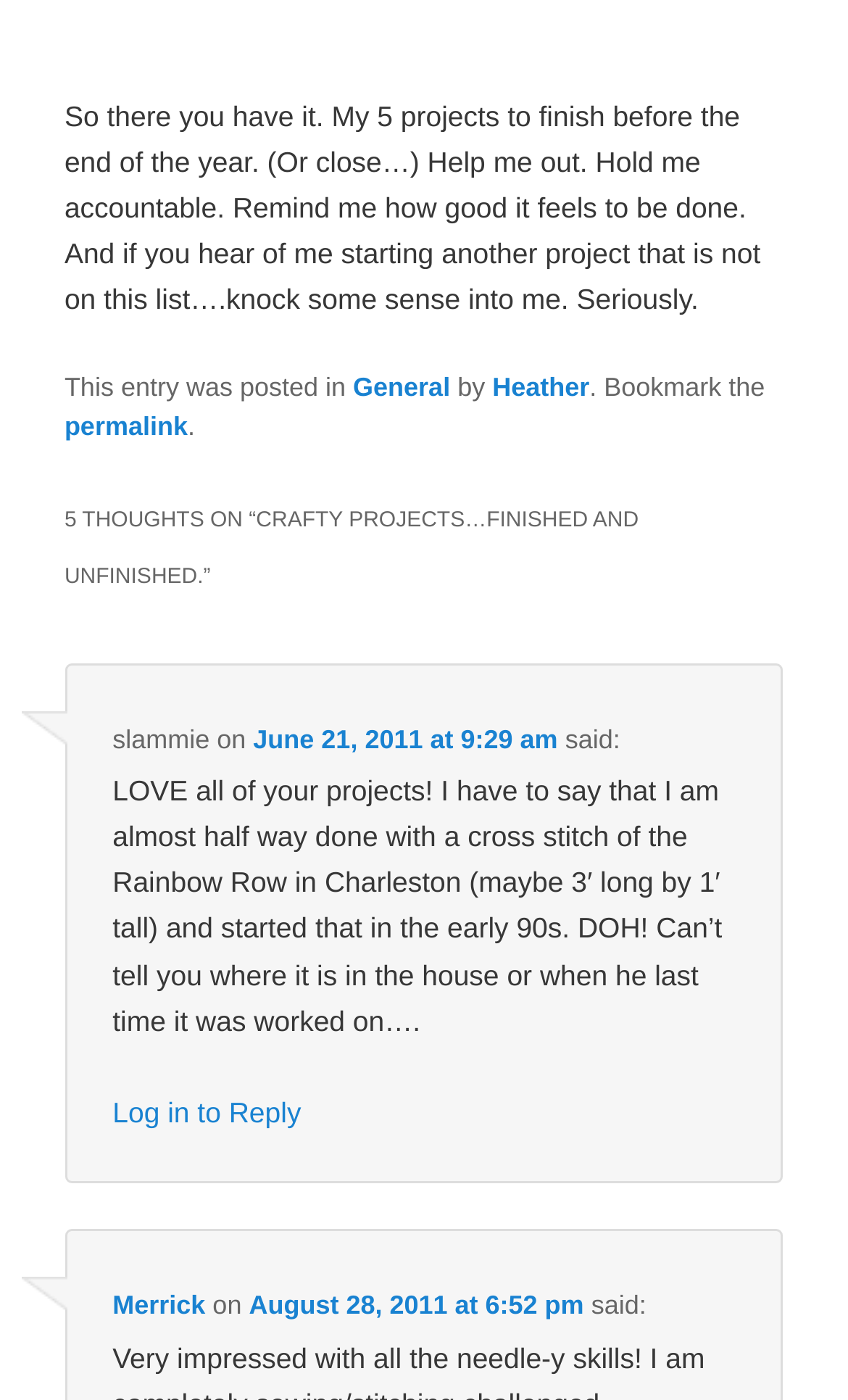Answer the question briefly using a single word or phrase: 
How many comments are there in this article?

2